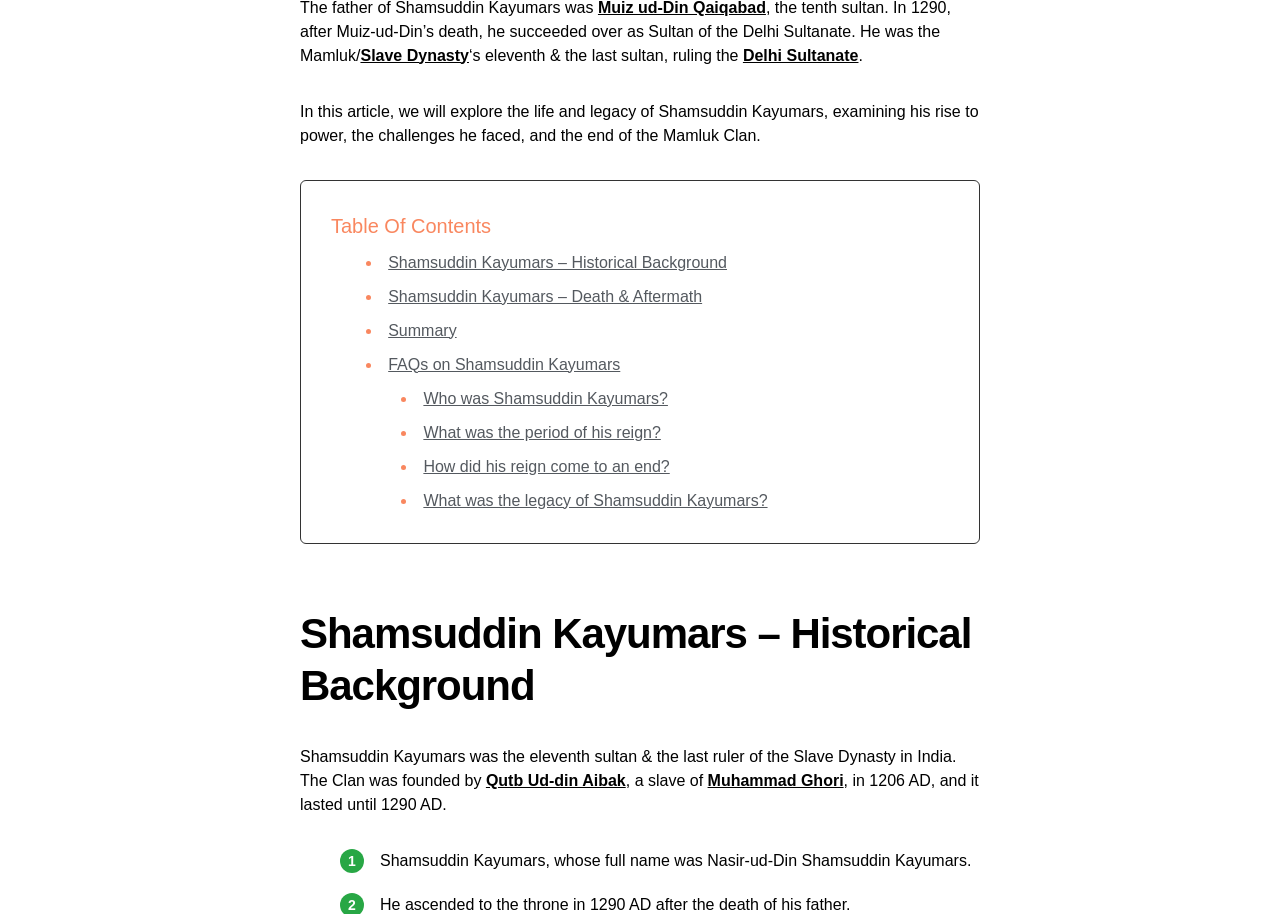Please answer the following question using a single word or phrase: 
How many sections are there in the Table of Contents?

5